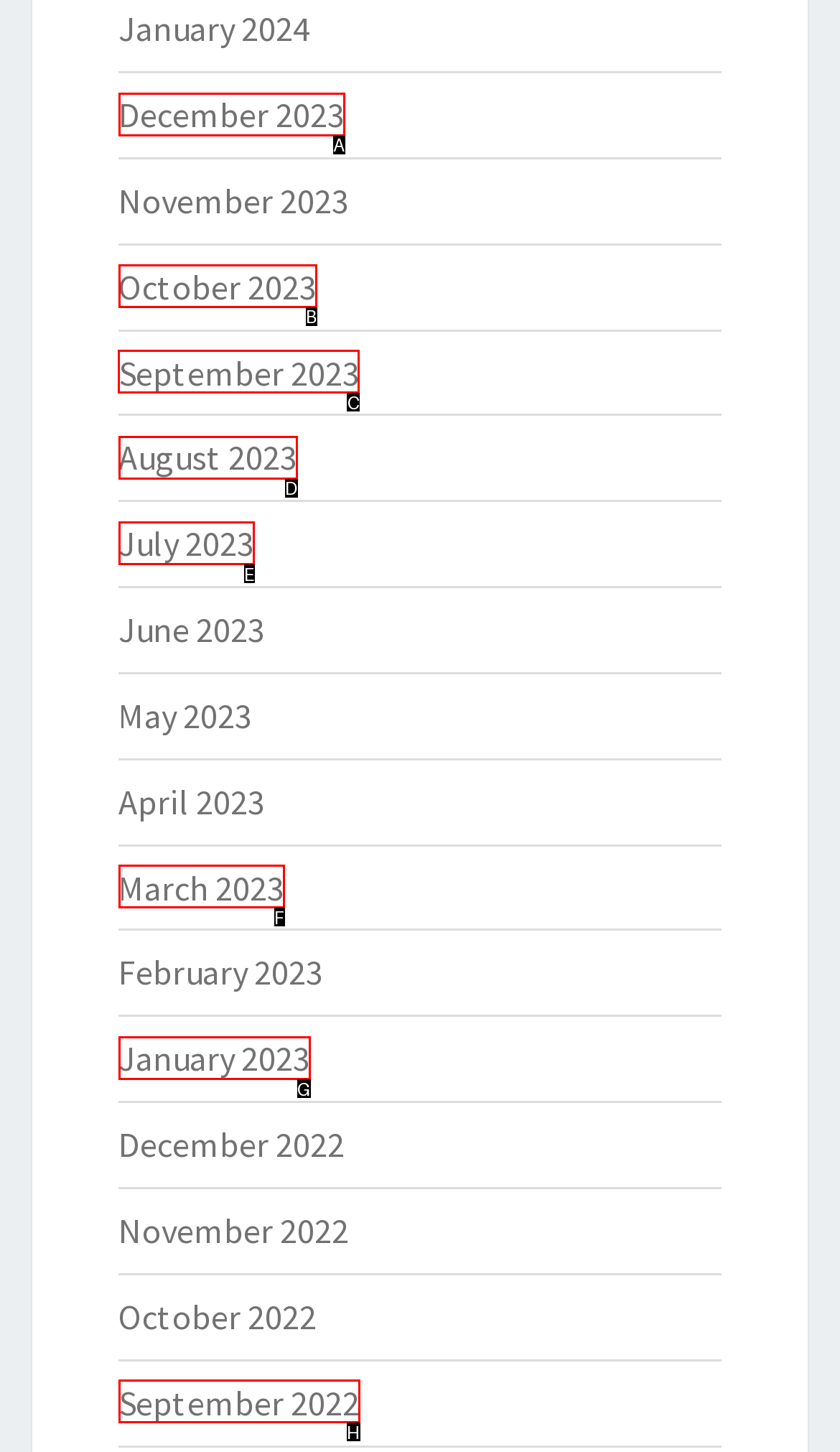Select the HTML element to finish the task: access September 2023 Reply with the letter of the correct option.

C